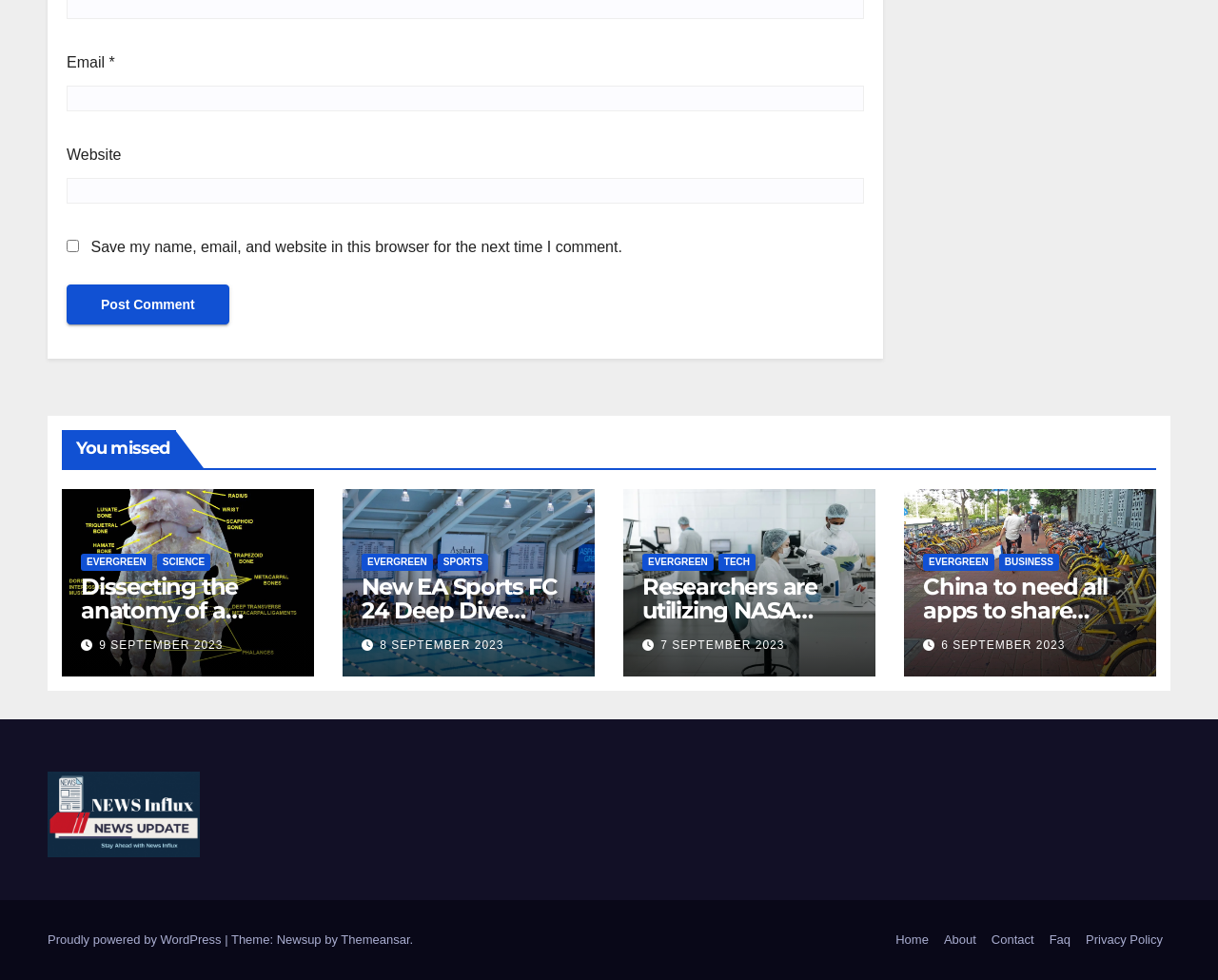Please determine the bounding box coordinates for the UI element described as: "Proudly powered by WordPress".

[0.039, 0.951, 0.185, 0.966]